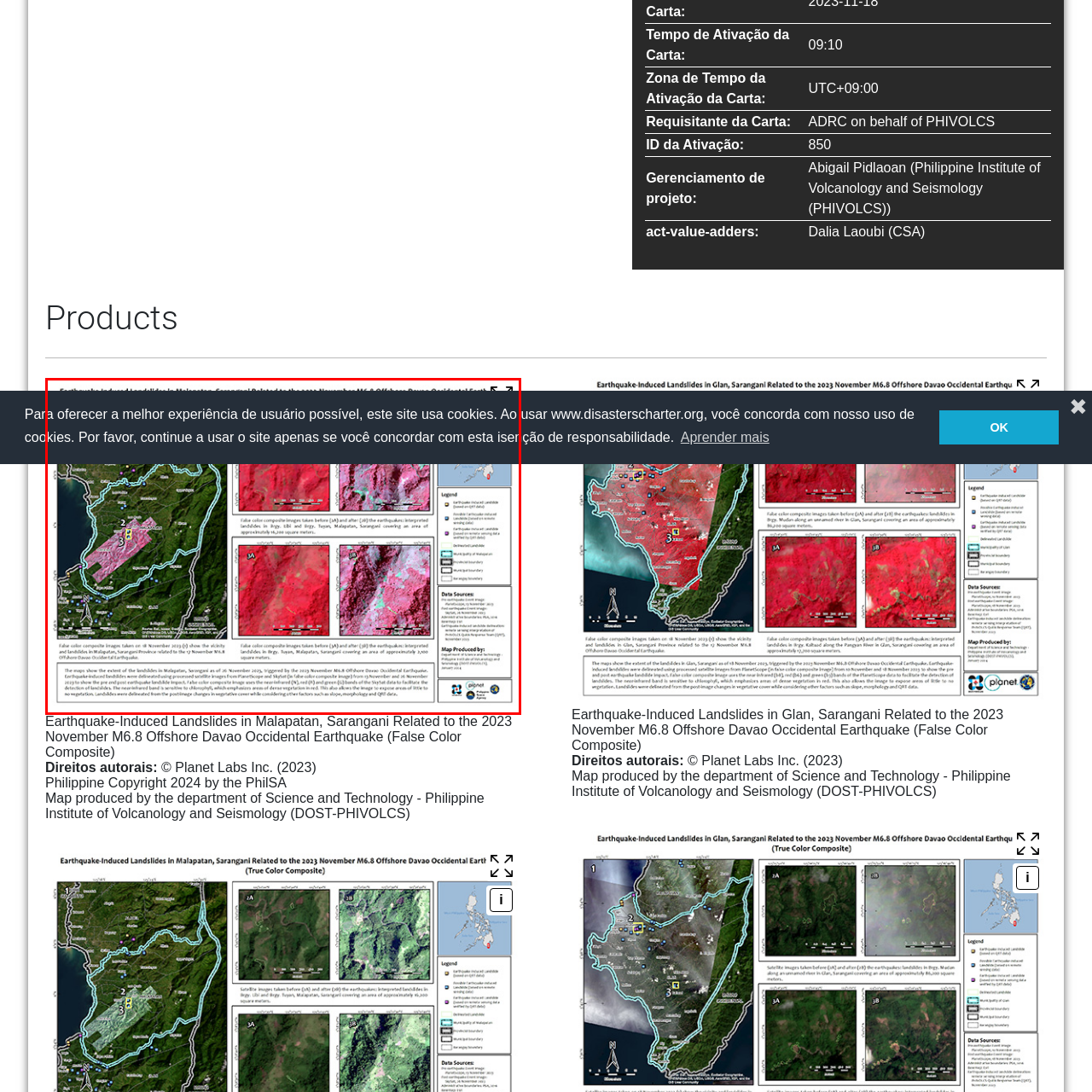Please look at the image highlighted by the red bounding box and provide a single word or phrase as an answer to this question:
Where is Malapatan located?

Sarangani